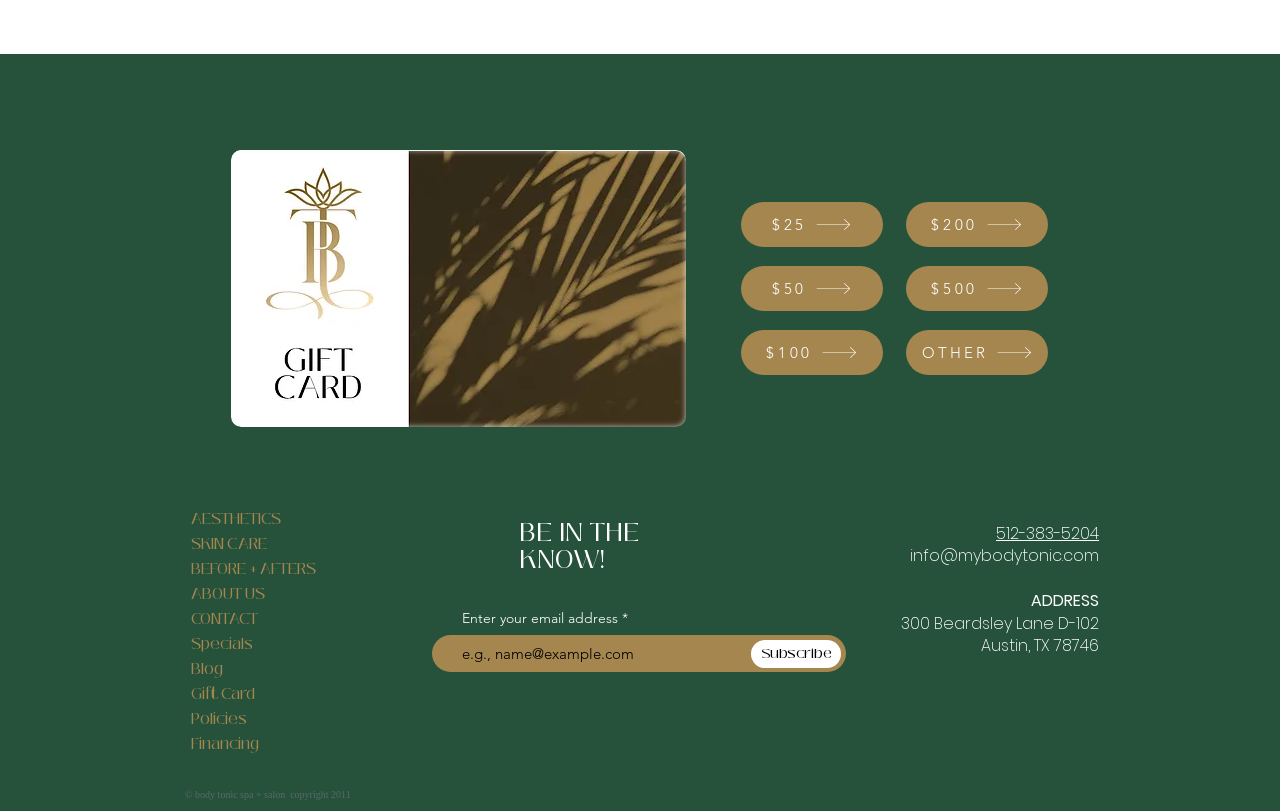Determine the bounding box coordinates of the clickable region to carry out the instruction: "Click the $25 gift card link".

[0.579, 0.249, 0.69, 0.304]